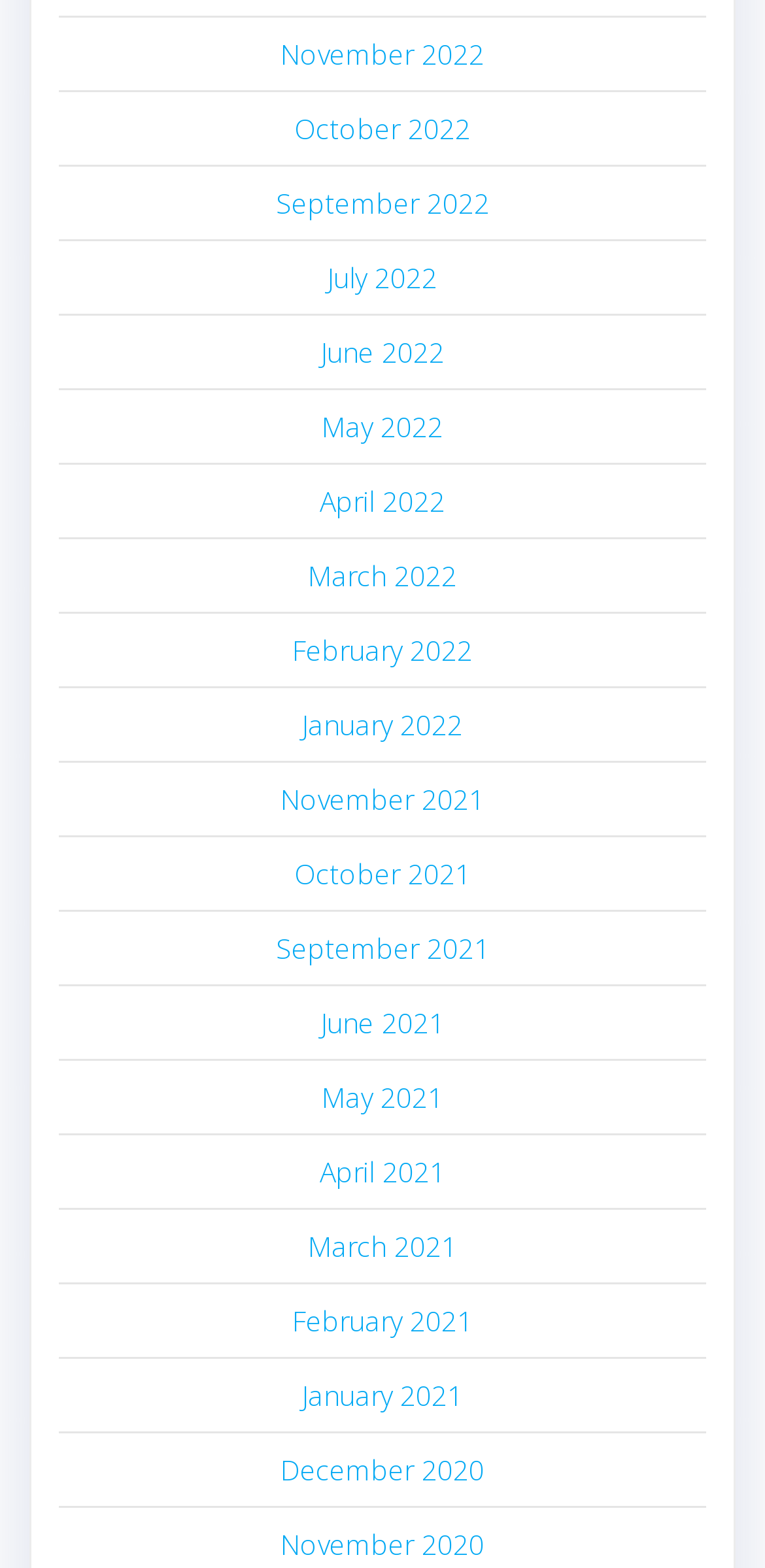Please specify the bounding box coordinates of the clickable region to carry out the following instruction: "Check January 2022". The coordinates should be four float numbers between 0 and 1, in the format [left, top, right, bottom].

[0.395, 0.45, 0.605, 0.474]